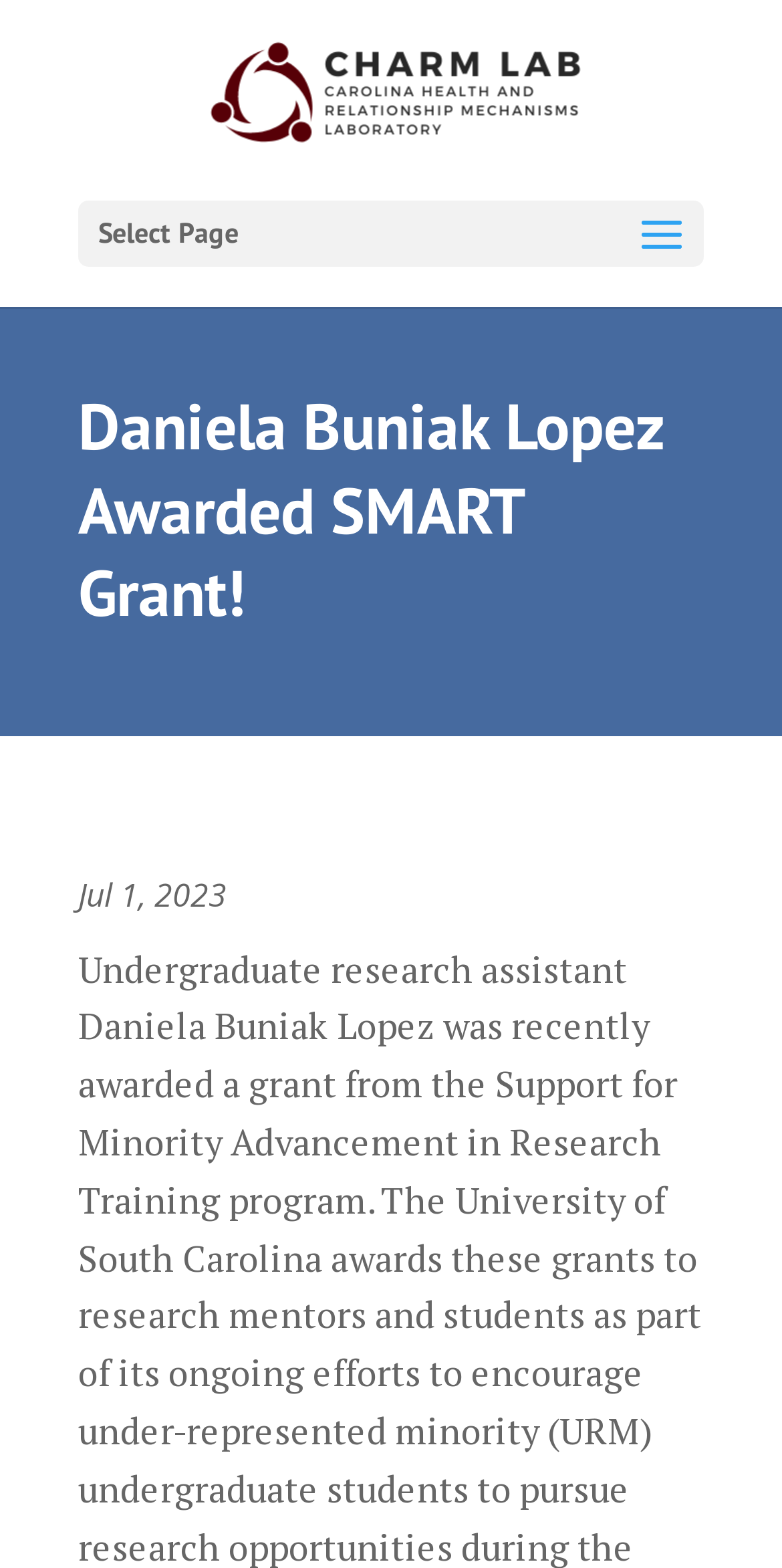Please identify and generate the text content of the webpage's main heading.

Daniela Buniak Lopez Awarded SMART Grant!